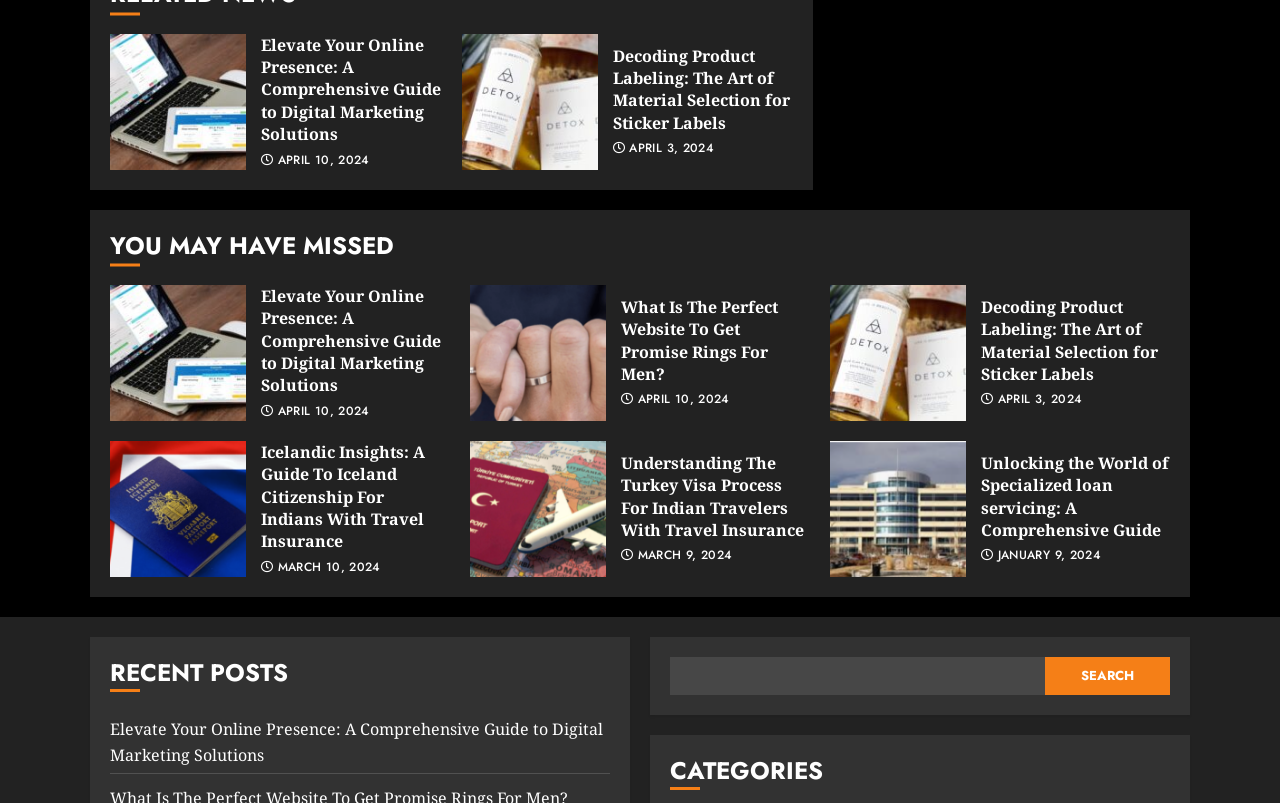Could you locate the bounding box coordinates for the section that should be clicked to accomplish this task: "search for something".

[0.523, 0.818, 0.914, 0.865]